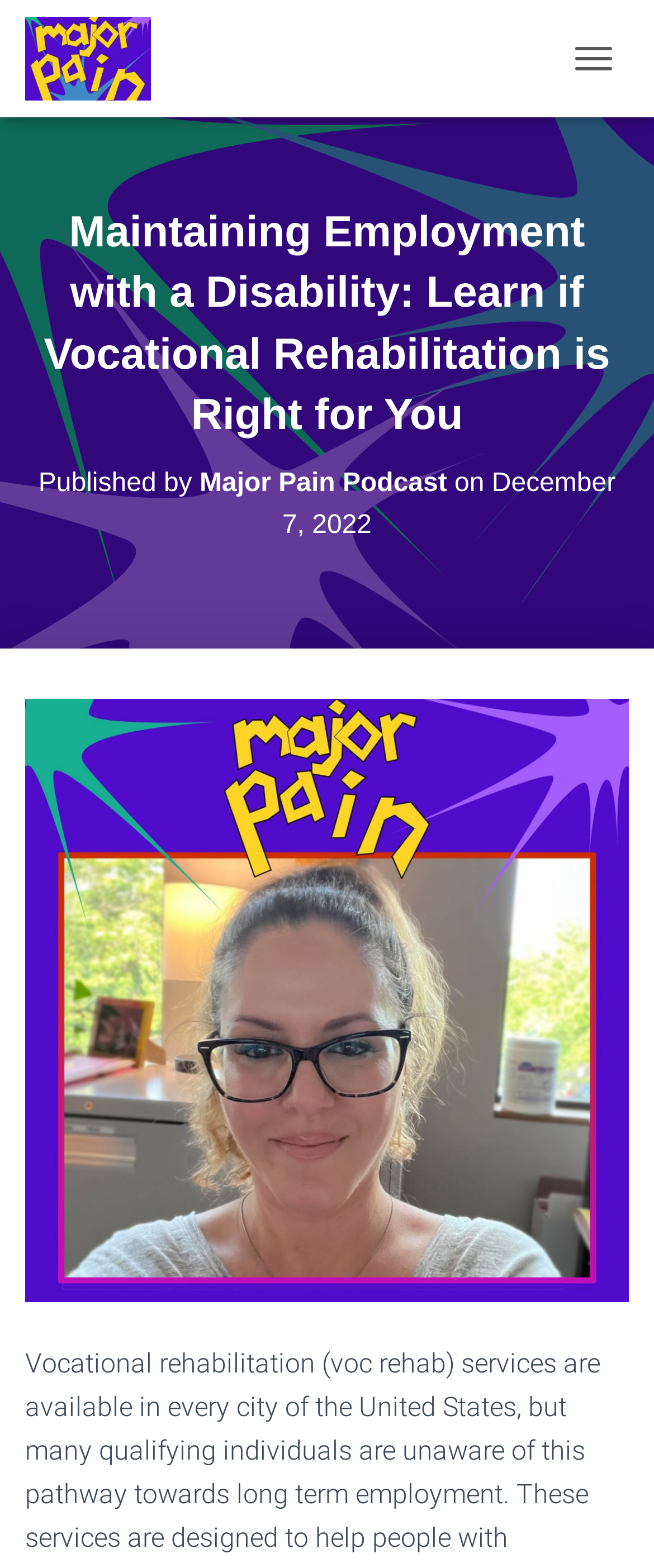Please respond to the question using a single word or phrase:
What is the main topic of the article?

Maintaining employment with a disability